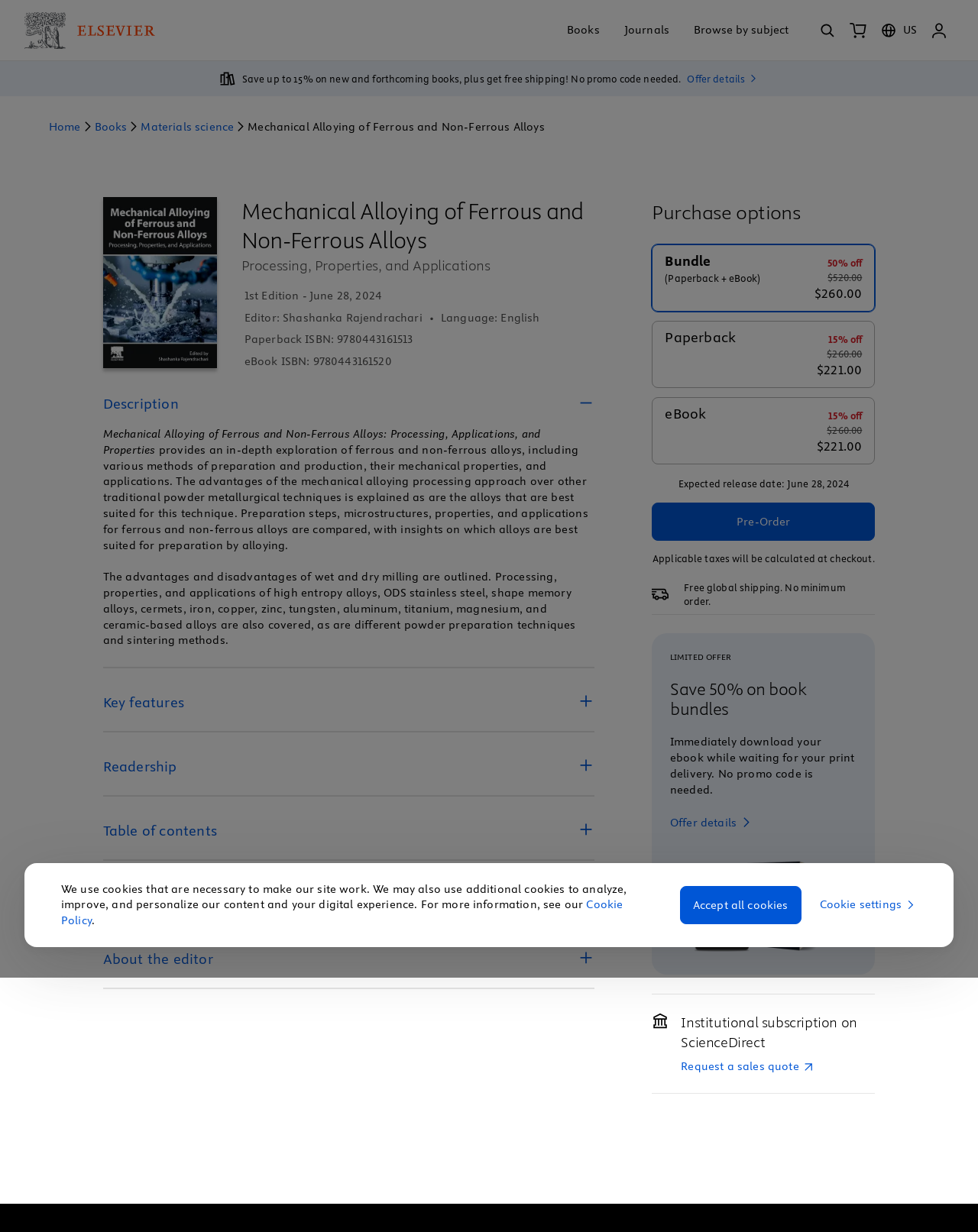Who is the editor of the book?
Please provide a single word or phrase as your answer based on the image.

Shashanka Rajendrachari